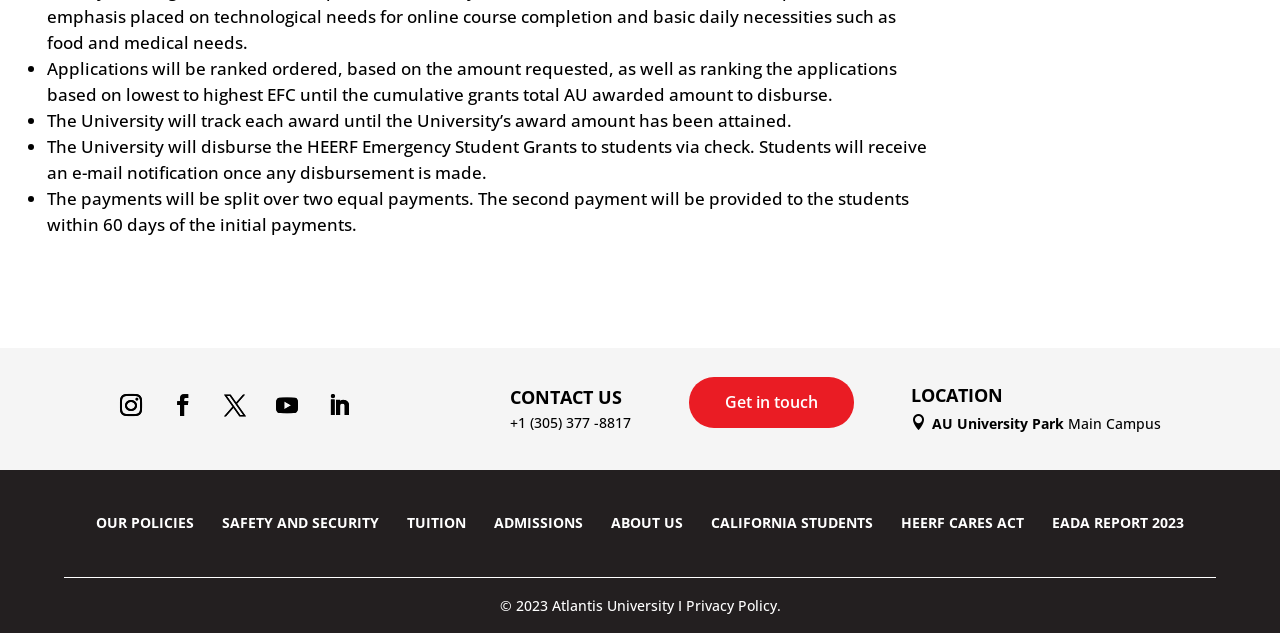Please locate the bounding box coordinates of the element's region that needs to be clicked to follow the instruction: "Visit the 'CONTACT US' page". The bounding box coordinates should be provided as four float numbers between 0 and 1, i.e., [left, top, right, bottom].

[0.399, 0.612, 0.493, 0.657]